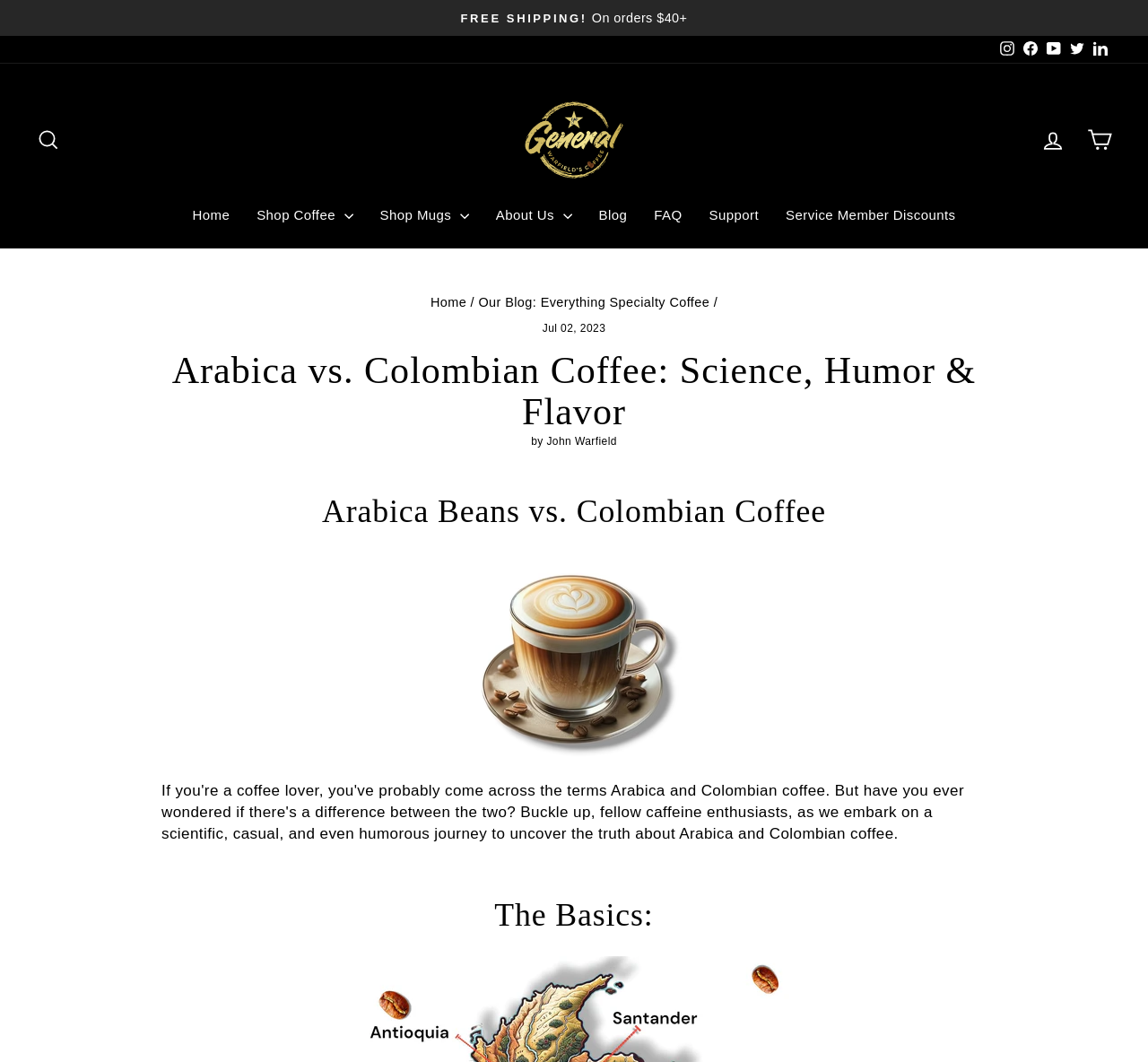What is the date of the blog post?
Using the image as a reference, give an elaborate response to the question.

The date of the blog post is mentioned as 'Jul 02, 2023' next to the author's name 'John Warfield'.